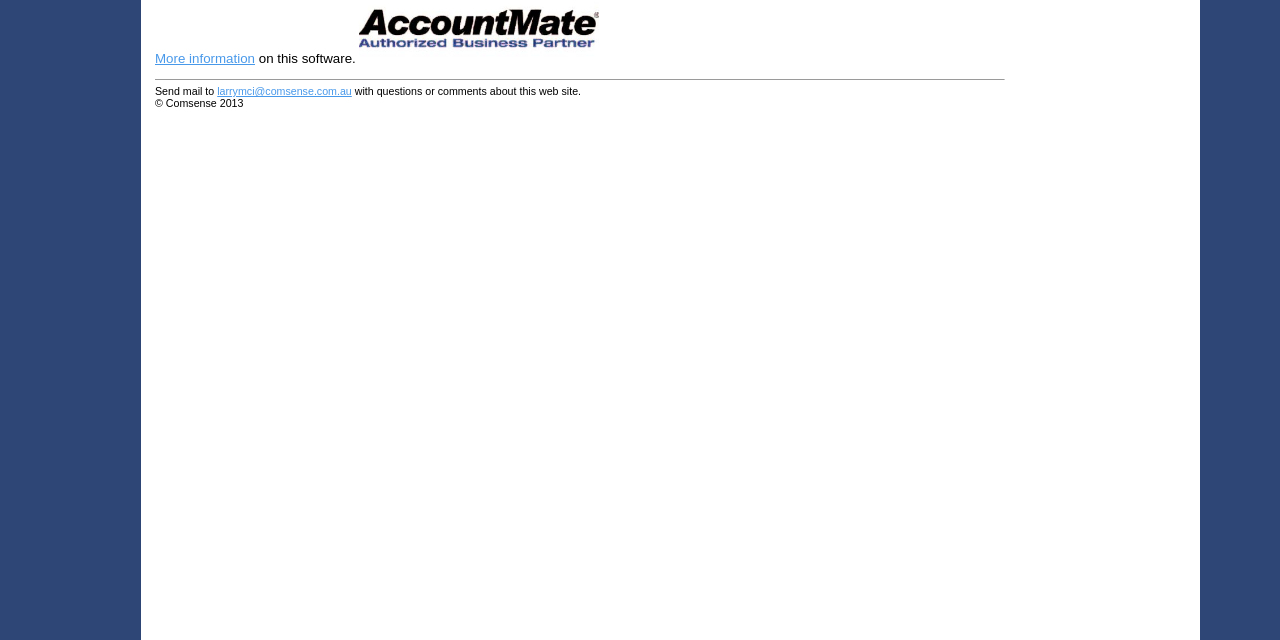Bounding box coordinates are given in the format (top-left x, top-left y, bottom-right x, bottom-right y). All values should be floating point numbers between 0 and 1. Provide the bounding box coordinate for the UI element described as: larrymci@comsense.com.au

[0.17, 0.133, 0.275, 0.152]